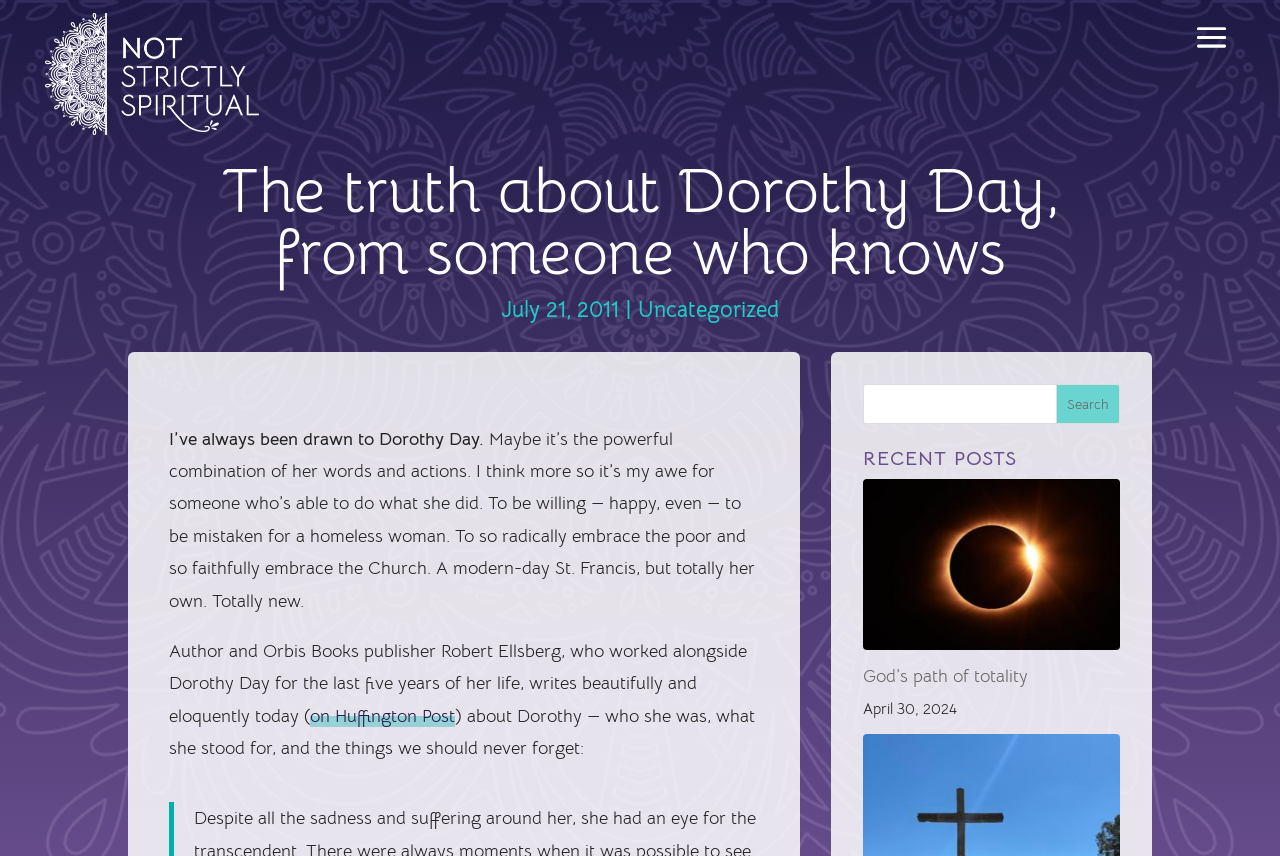How many recent posts are listed?
Could you answer the question with a detailed and thorough explanation?

I found the number of recent posts by looking at the section with the heading 'RECENT POSTS' and counting the number of link elements below it, which is 1.